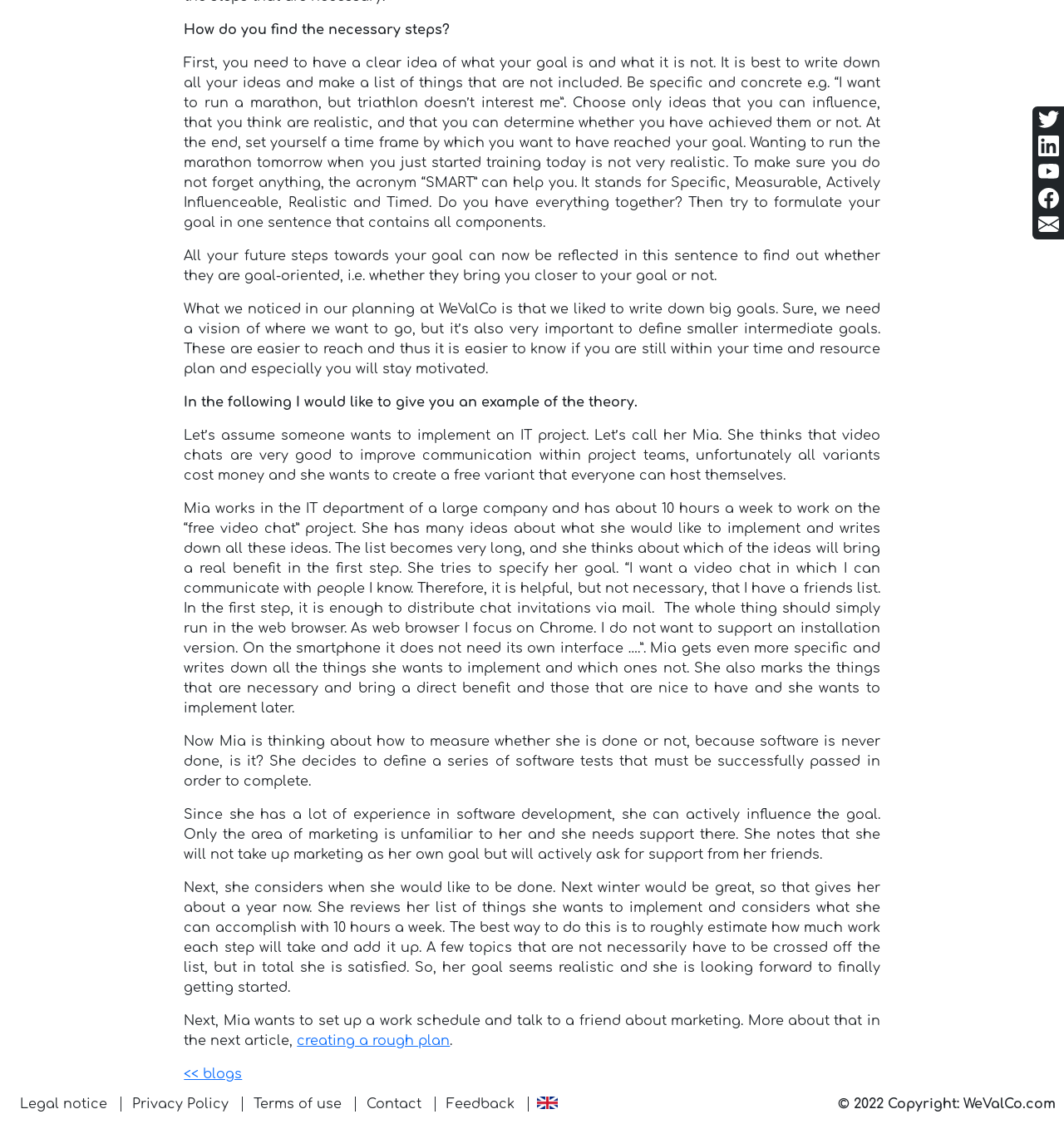Find the bounding box coordinates for the element described here: "Legal notice".

[0.012, 0.975, 0.114, 0.989]